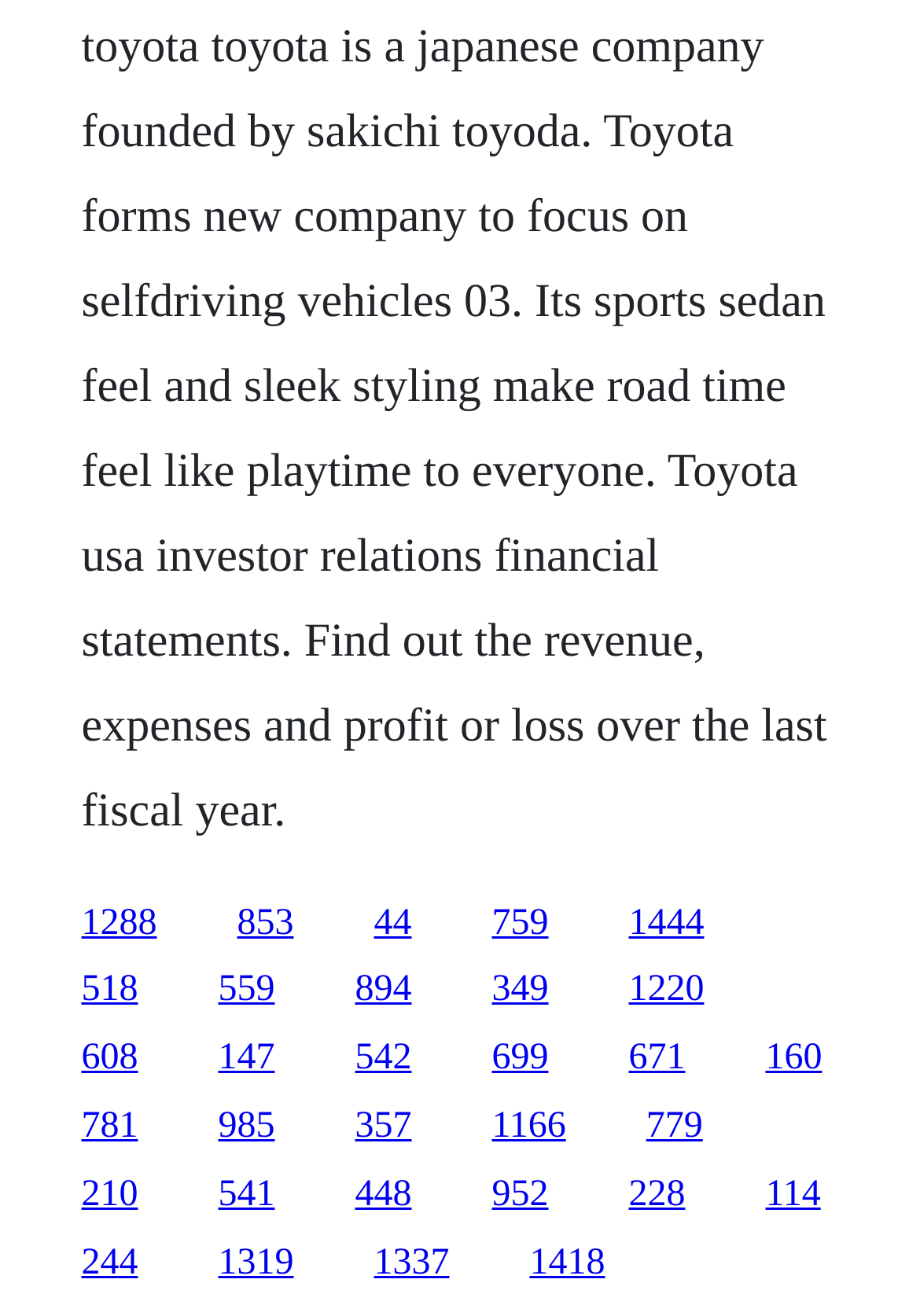What is the vertical position of the first link?
Can you provide a detailed and comprehensive answer to the question?

I looked at the y1 coordinate of the first link element, which is 0.686, indicating its vertical position on the webpage.